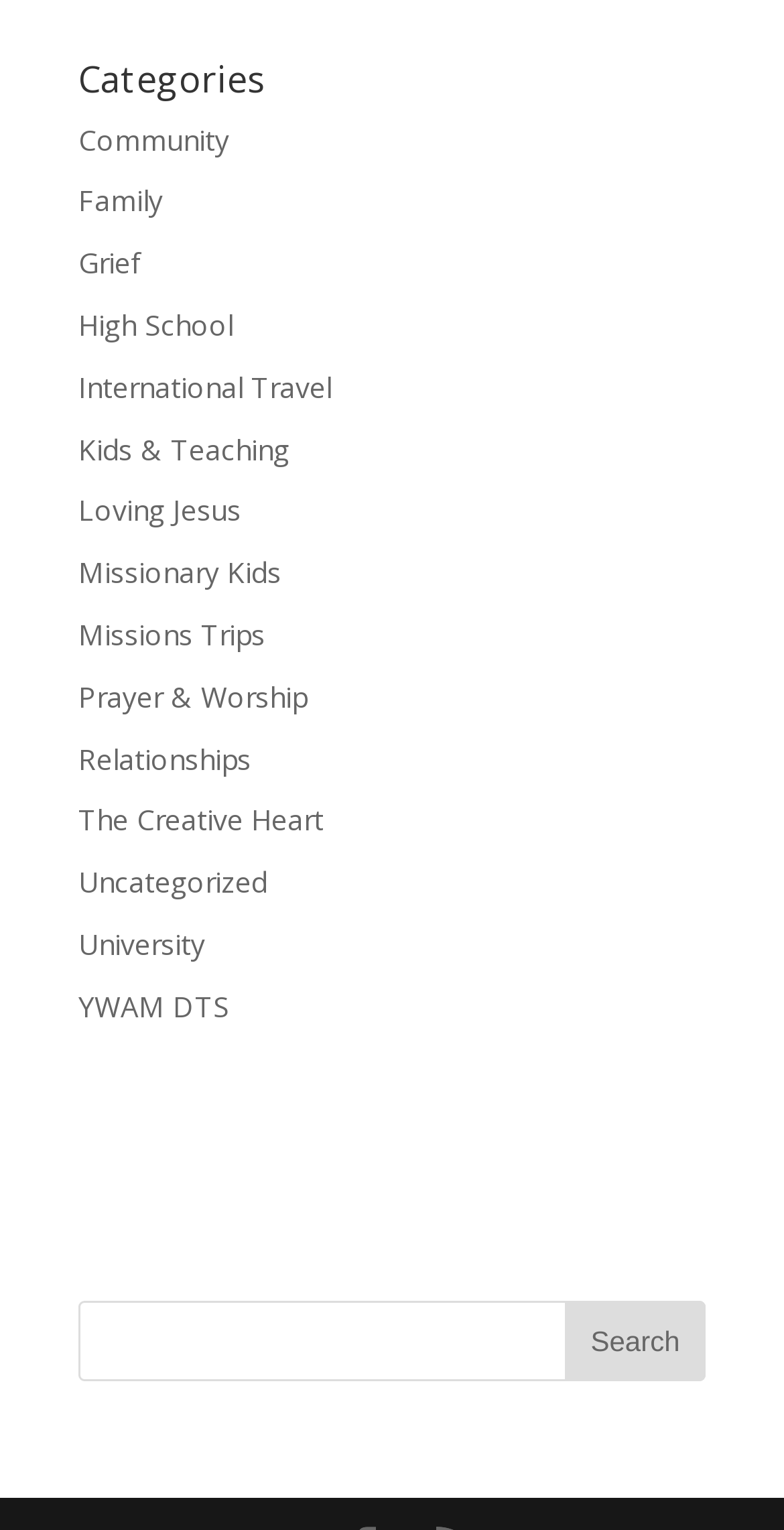From the webpage screenshot, identify the region described by High School. Provide the bounding box coordinates as (top-left x, top-left y, bottom-right x, bottom-right y), with each value being a floating point number between 0 and 1.

[0.1, 0.21, 0.297, 0.235]